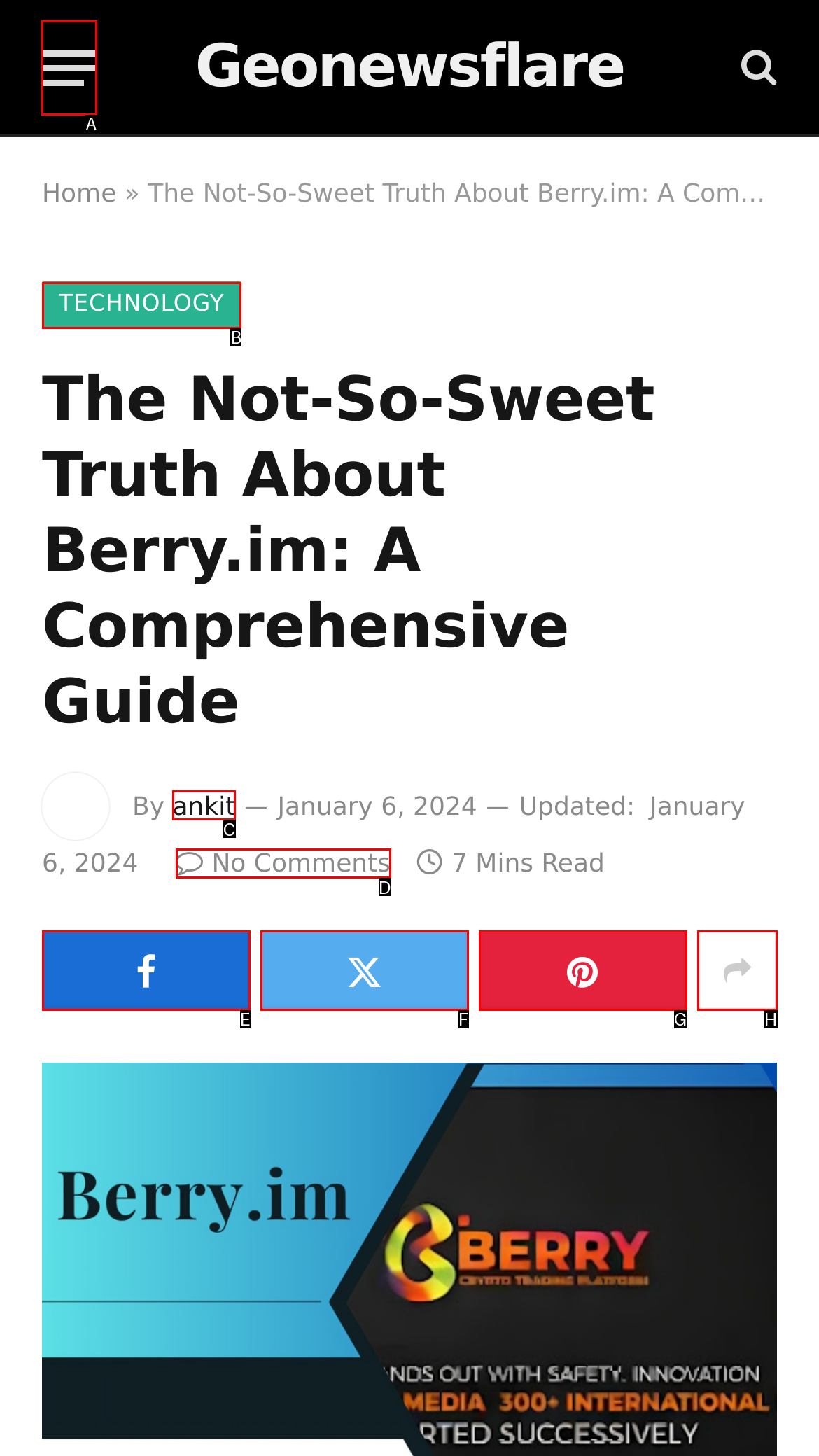Point out which HTML element you should click to fulfill the task: Click the menu button.
Provide the option's letter from the given choices.

A